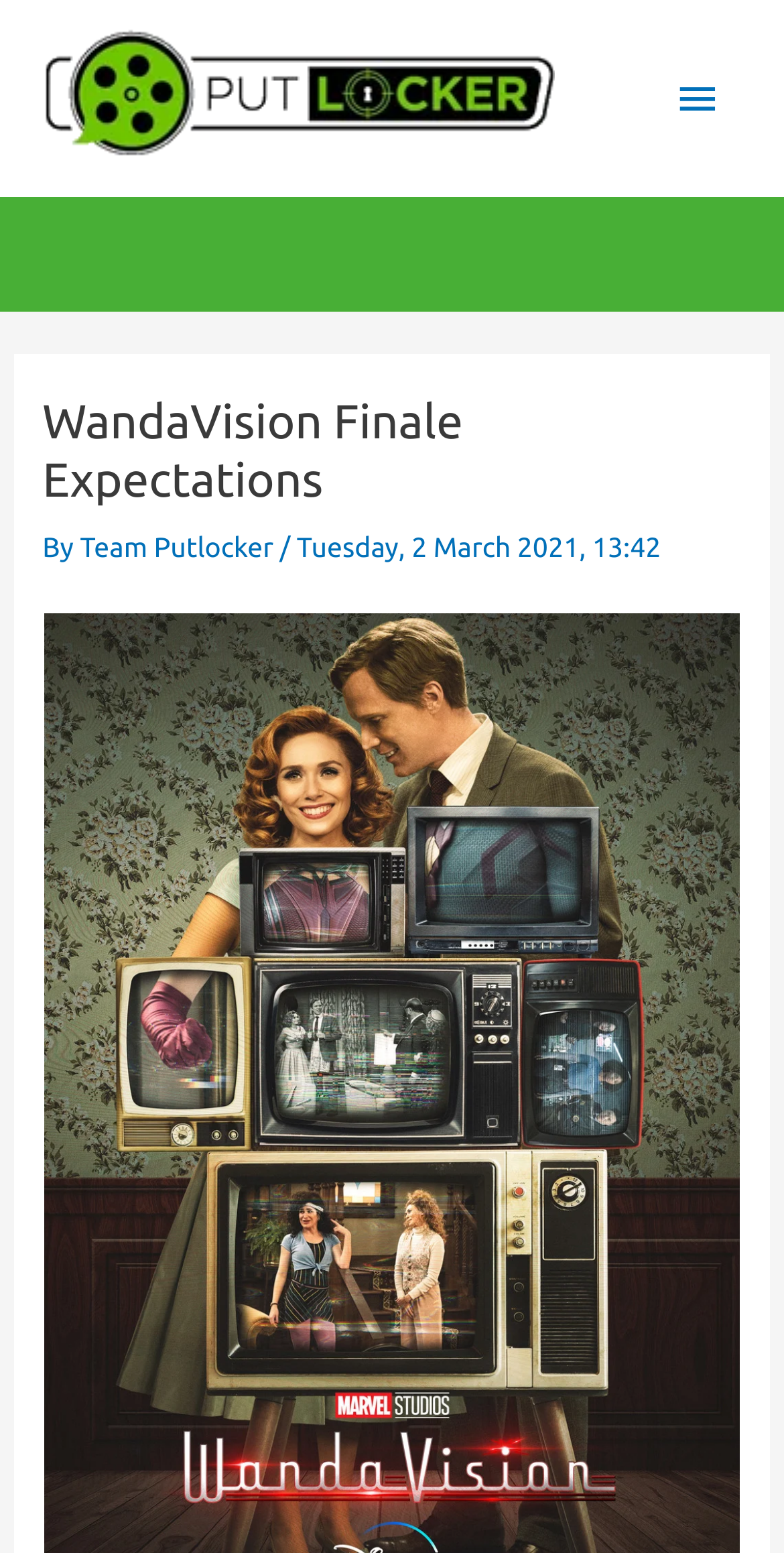What is the date of the article?
Using the image as a reference, answer the question in detail.

I found the date by examining the static text element that contains the date and time information, which is 'Tuesday, 2 March 2021, 13:42'.